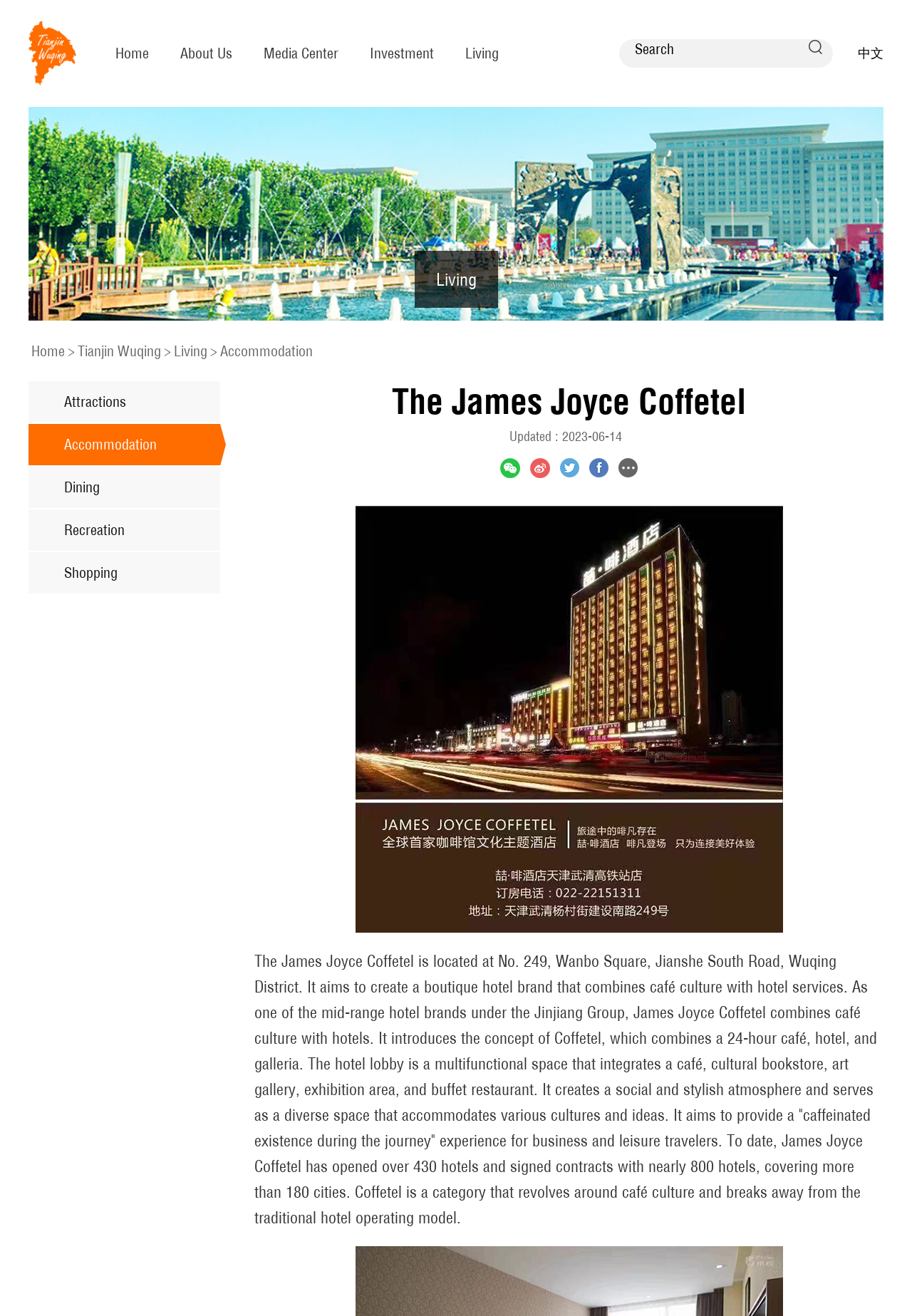Identify the bounding box coordinates for the element that needs to be clicked to fulfill this instruction: "Click Investment". Provide the coordinates in the format of four float numbers between 0 and 1: [left, top, right, bottom].

[0.406, 0.032, 0.476, 0.049]